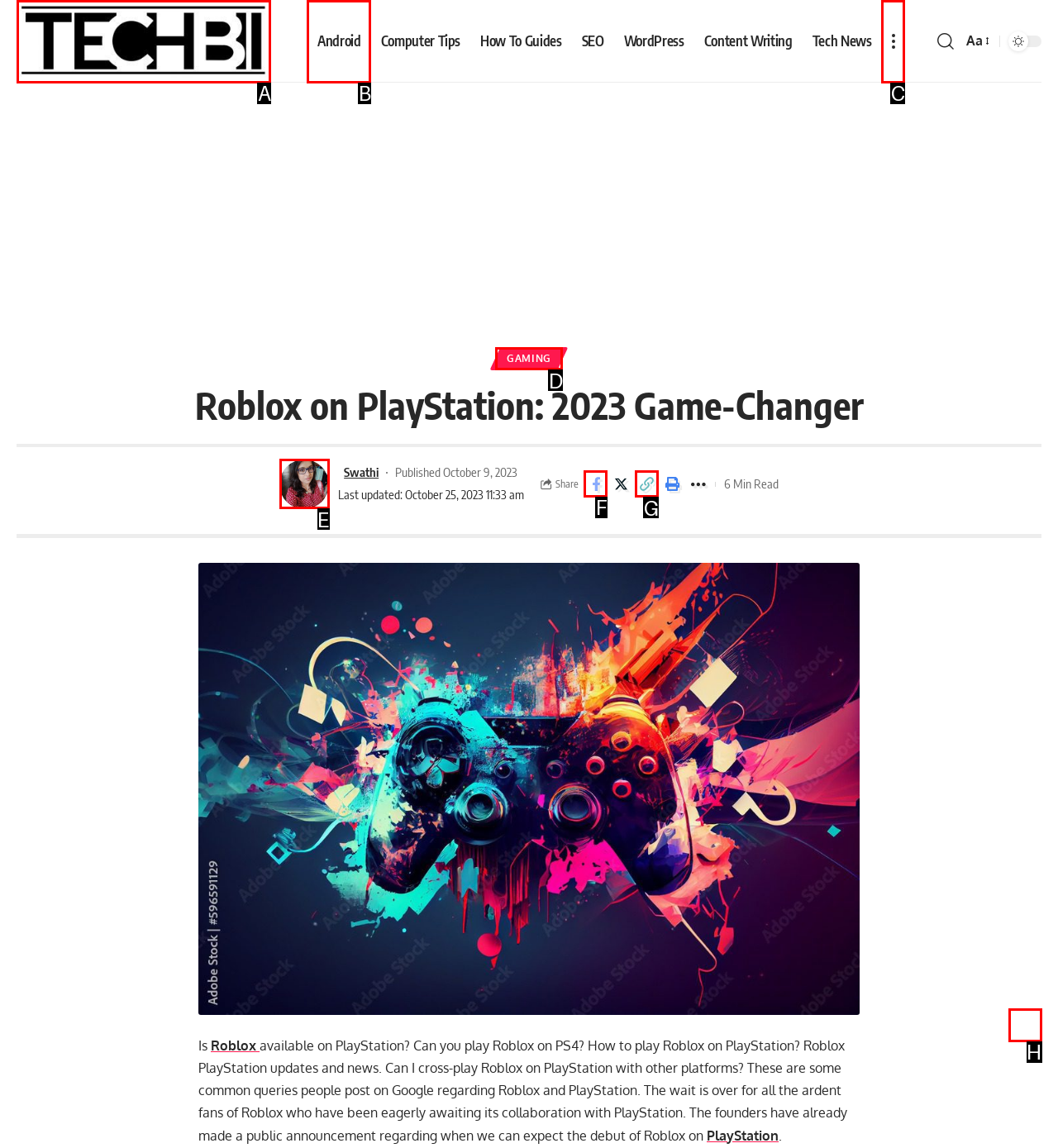Identify the letter of the option to click in order to Share the article on Facebook. Answer with the letter directly.

F